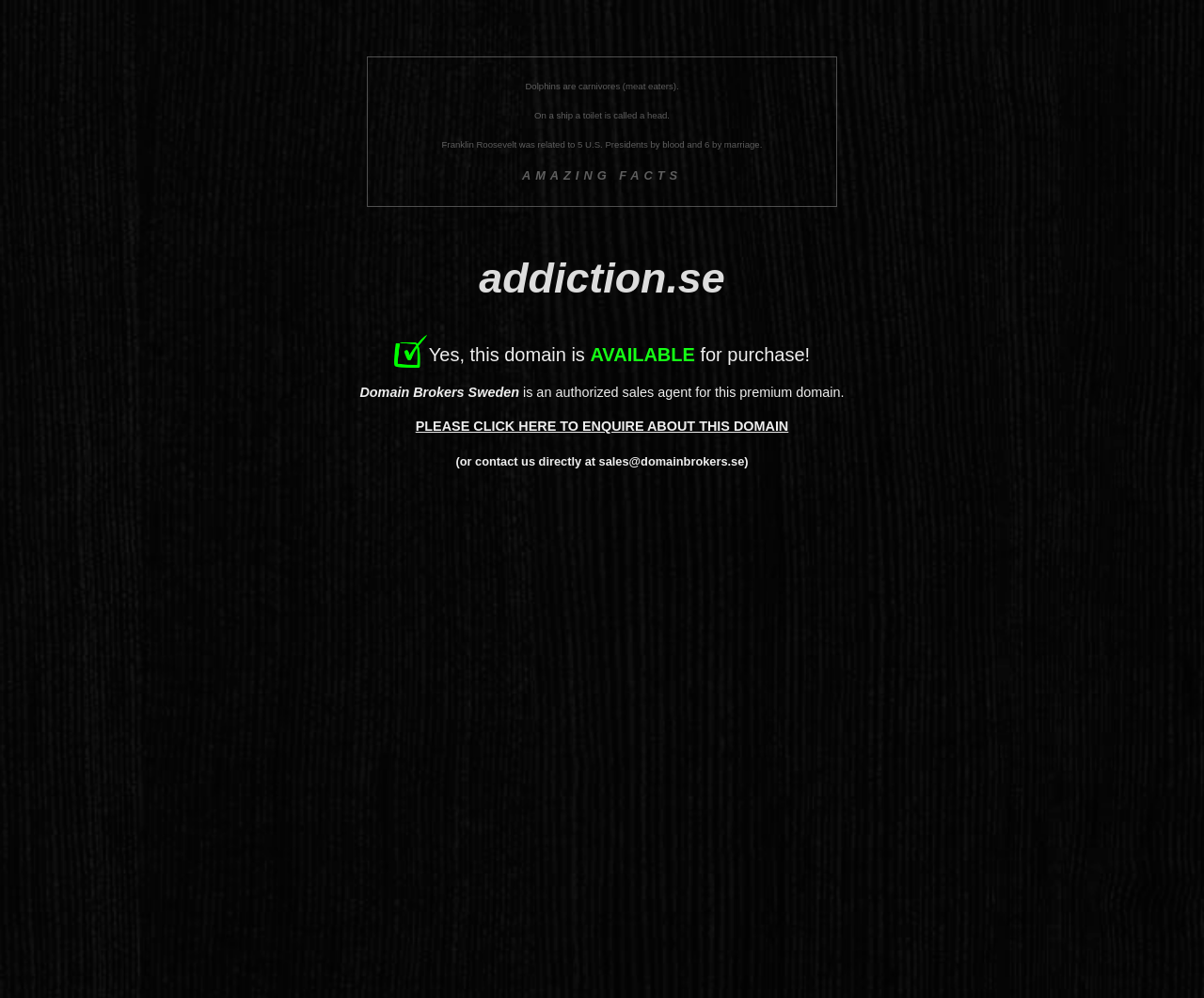Refer to the image and offer a detailed explanation in response to the question: What is the last fact mentioned in the table?

The last fact mentioned in the table is 'Franklin Roosevelt was related to 5 U.S. Presidents by blood and 6 by marriage.' which is the text in the last LayoutTableCell of the table.